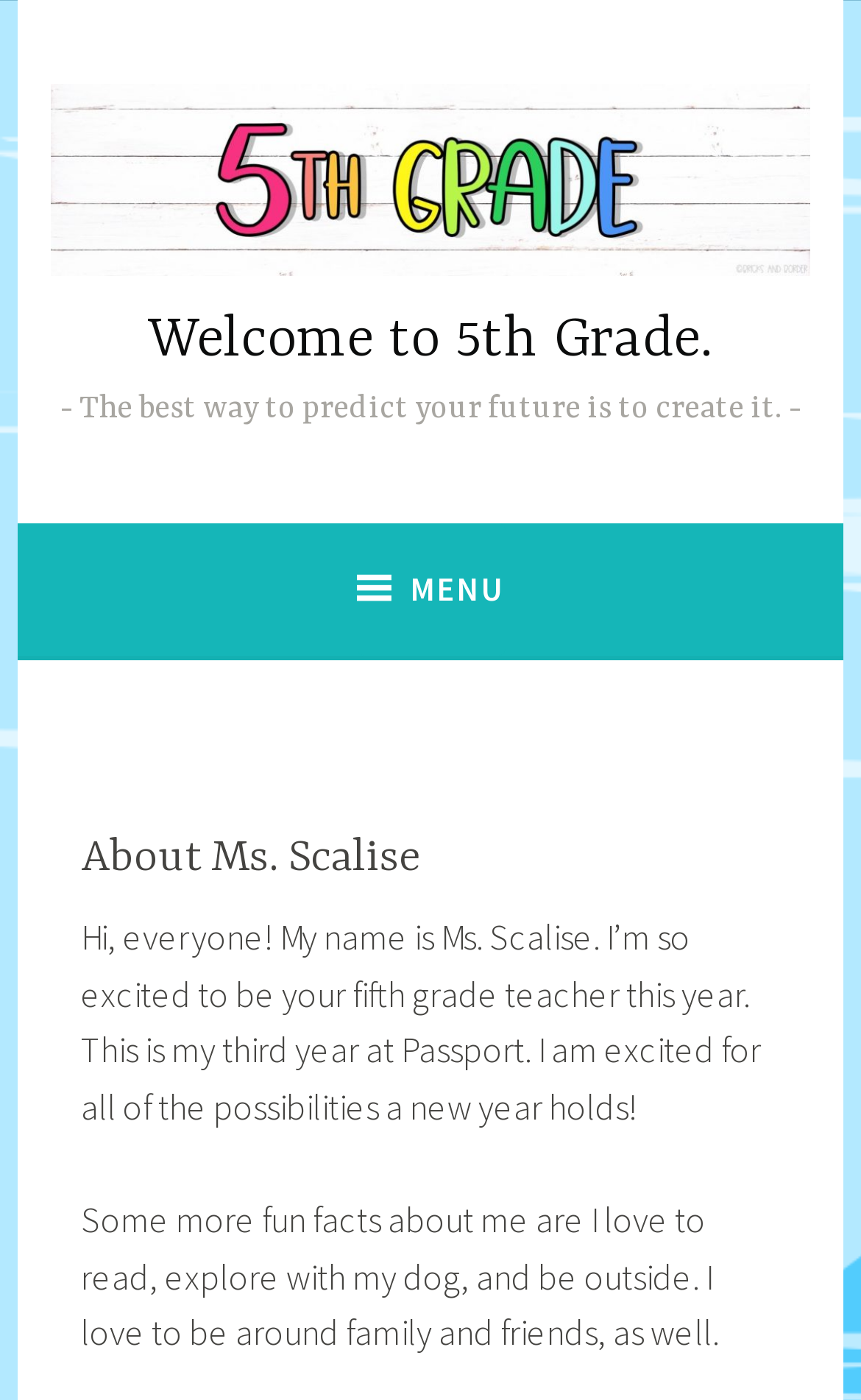Bounding box coordinates are to be given in the format (top-left x, top-left y, bottom-right x, bottom-right y). All values must be floating point numbers between 0 and 1. Provide the bounding box coordinate for the UI element described as: Menu

[0.414, 0.373, 0.586, 0.468]